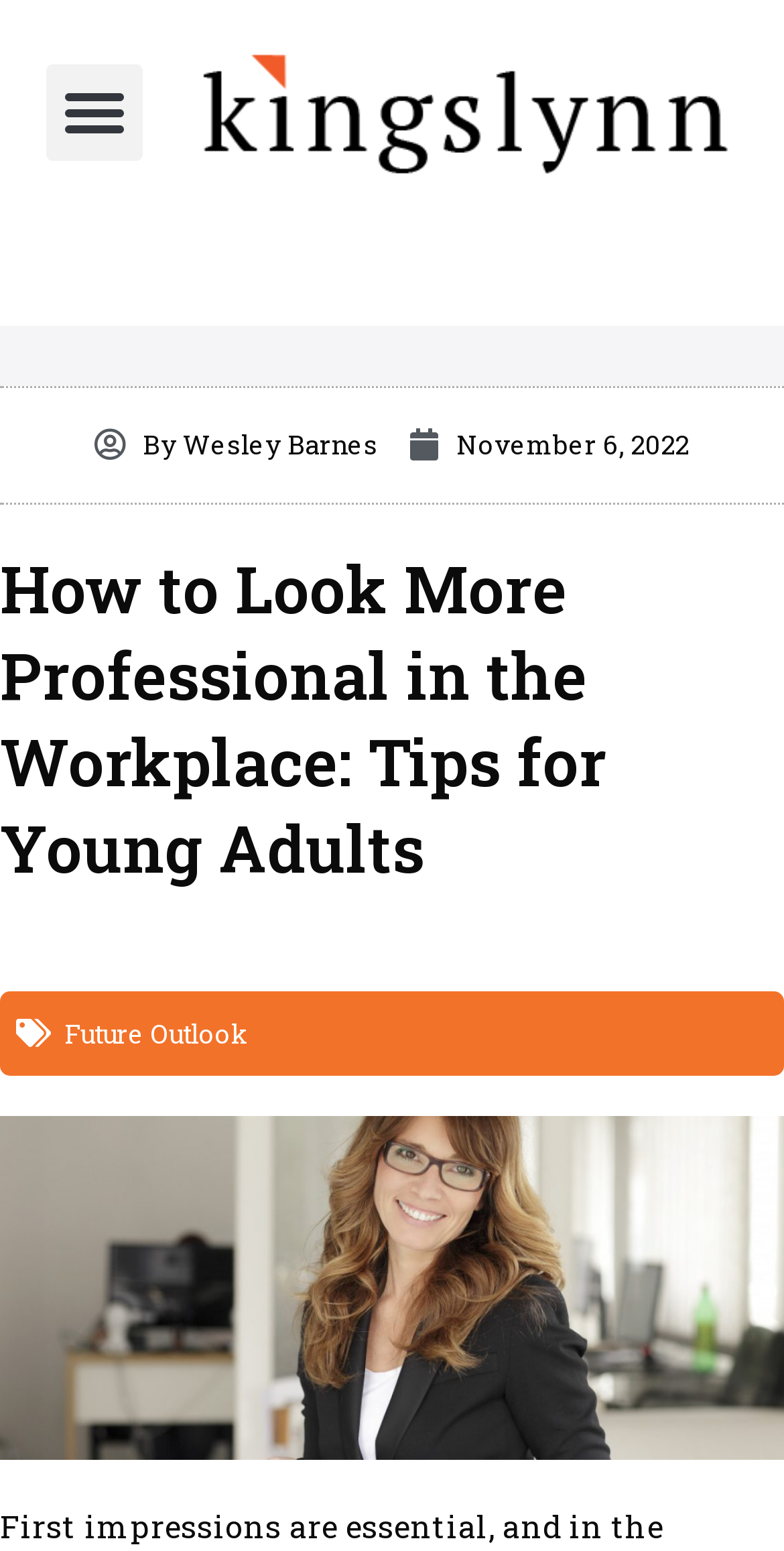What is the date of the article?
Using the information presented in the image, please offer a detailed response to the question.

I found the date of the article by looking at the link element with the text 'November 6, 2022' which is a child element of the root element. The time element with empty text is also a child element of the date link, indicating that it is related to the date.